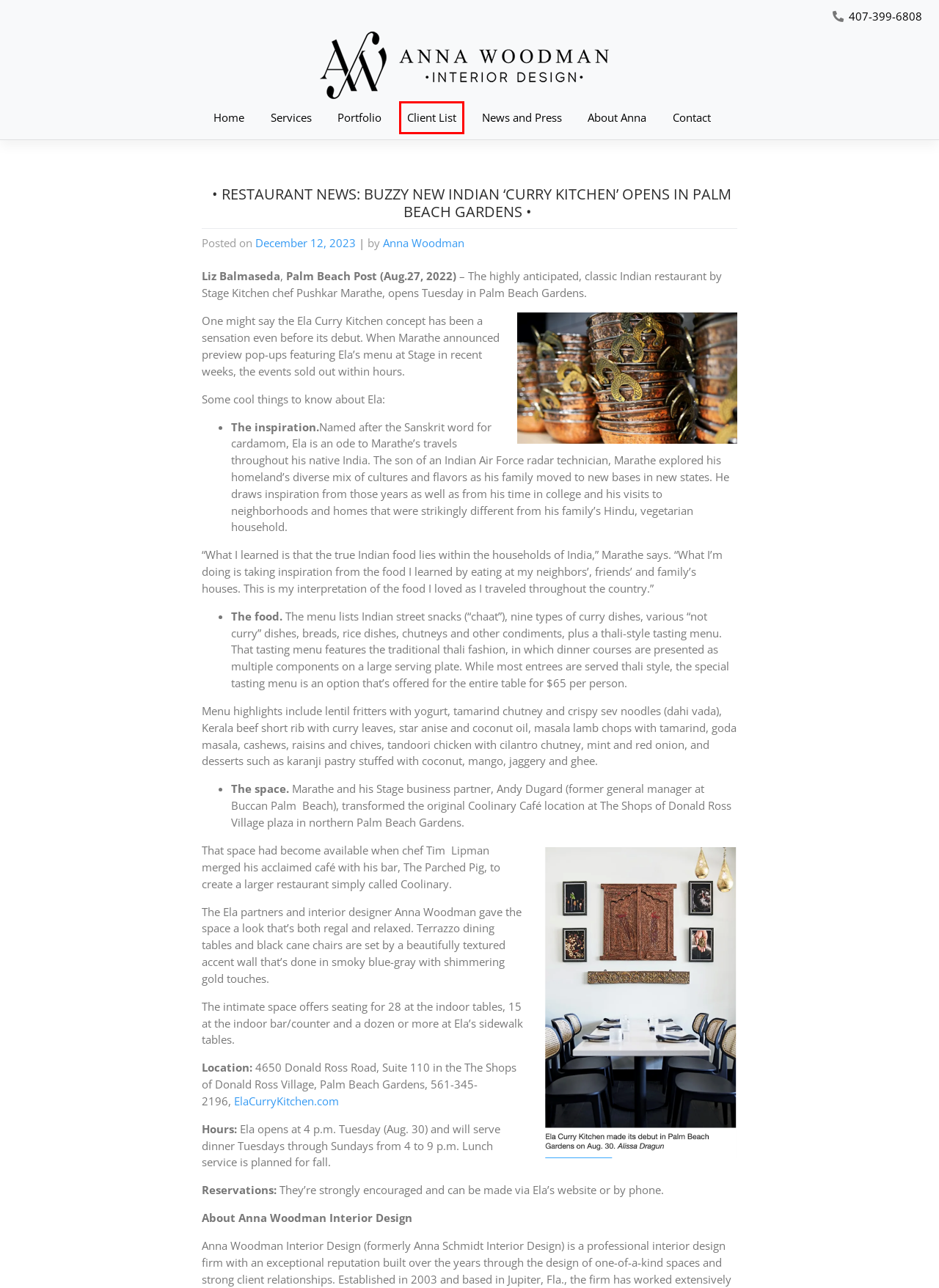Analyze the screenshot of a webpage that features a red rectangle bounding box. Pick the webpage description that best matches the new webpage you would see after clicking on the element within the red bounding box. Here are the candidates:
A. Client List - Anna Woodman Interior Design
B. About Anna - Anna Woodman Interior Design
C. Interior Design Services- Anna Woodman Interior Design
D. Interior Design Portfolio - Anna Woodman Interior Design
E. Contact - Anna Woodman Interior Design
F. News and Press - Anna Woodman Interior Design
G. Innovative Interior Design Firm - Anna Woodman Interior Design
H. Anna Woodman, Author at Anna Woodman Interior Design

A